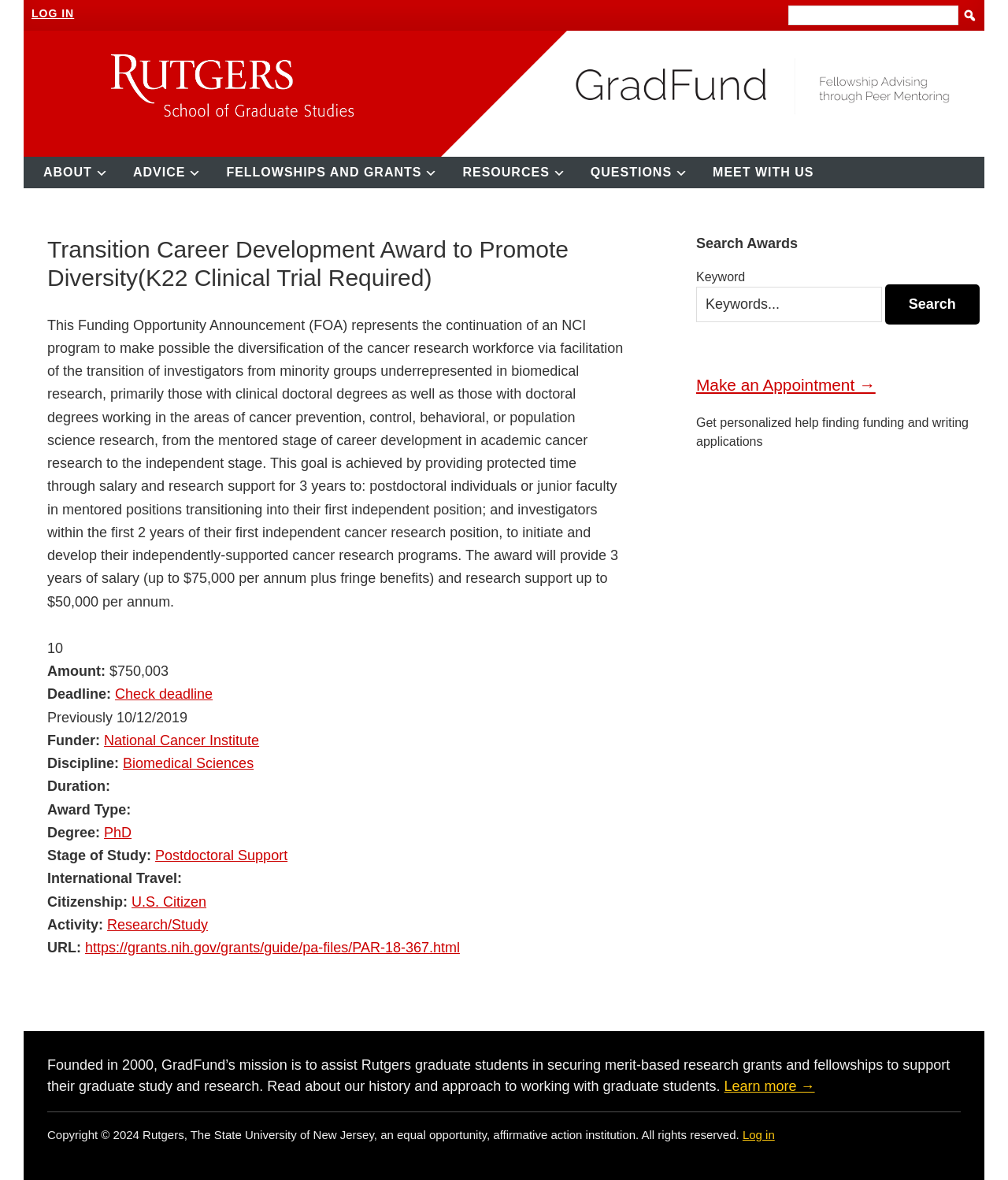Please locate the bounding box coordinates of the element that needs to be clicked to achieve the following instruction: "Search Awards". The coordinates should be four float numbers between 0 and 1, i.e., [left, top, right, bottom].

[0.691, 0.229, 0.739, 0.241]